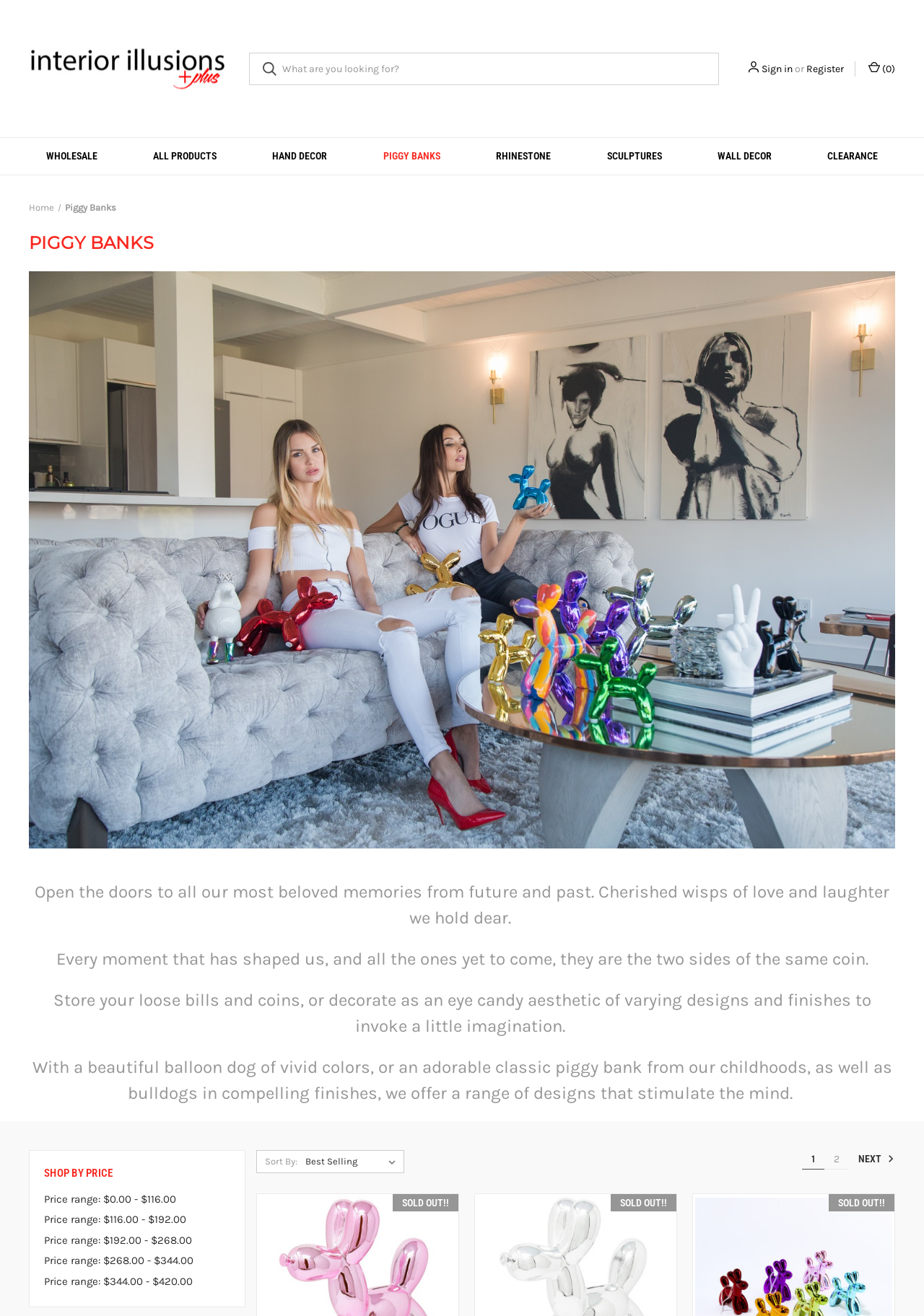Give a succinct answer to this question in a single word or phrase: 
What is the purpose of the piggy banks?

Store loose bills and coins